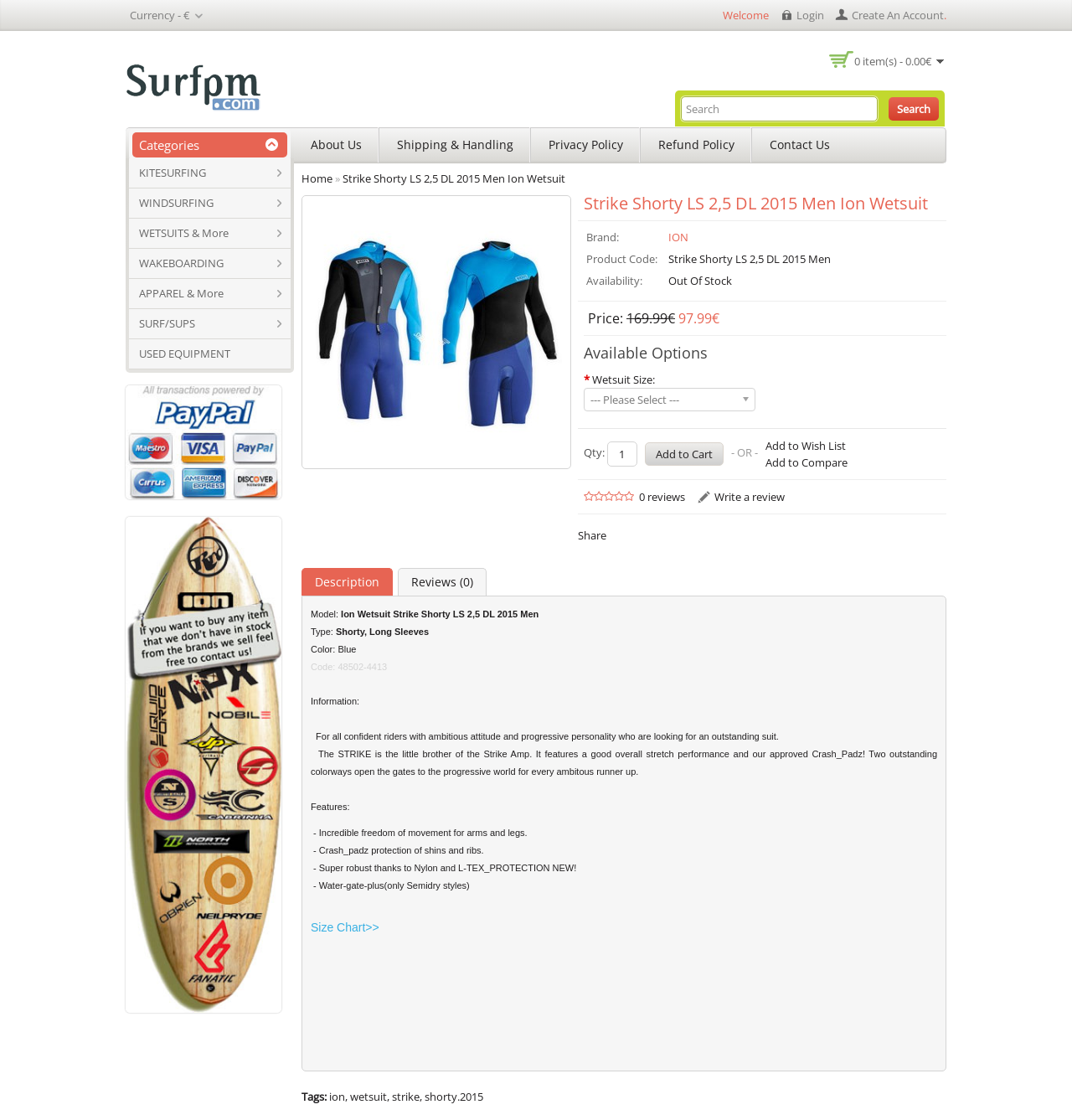Specify the bounding box coordinates of the element's region that should be clicked to achieve the following instruction: "Search for something". The bounding box coordinates consist of four float numbers between 0 and 1, in the format [left, top, right, bottom].

[0.635, 0.086, 0.819, 0.108]